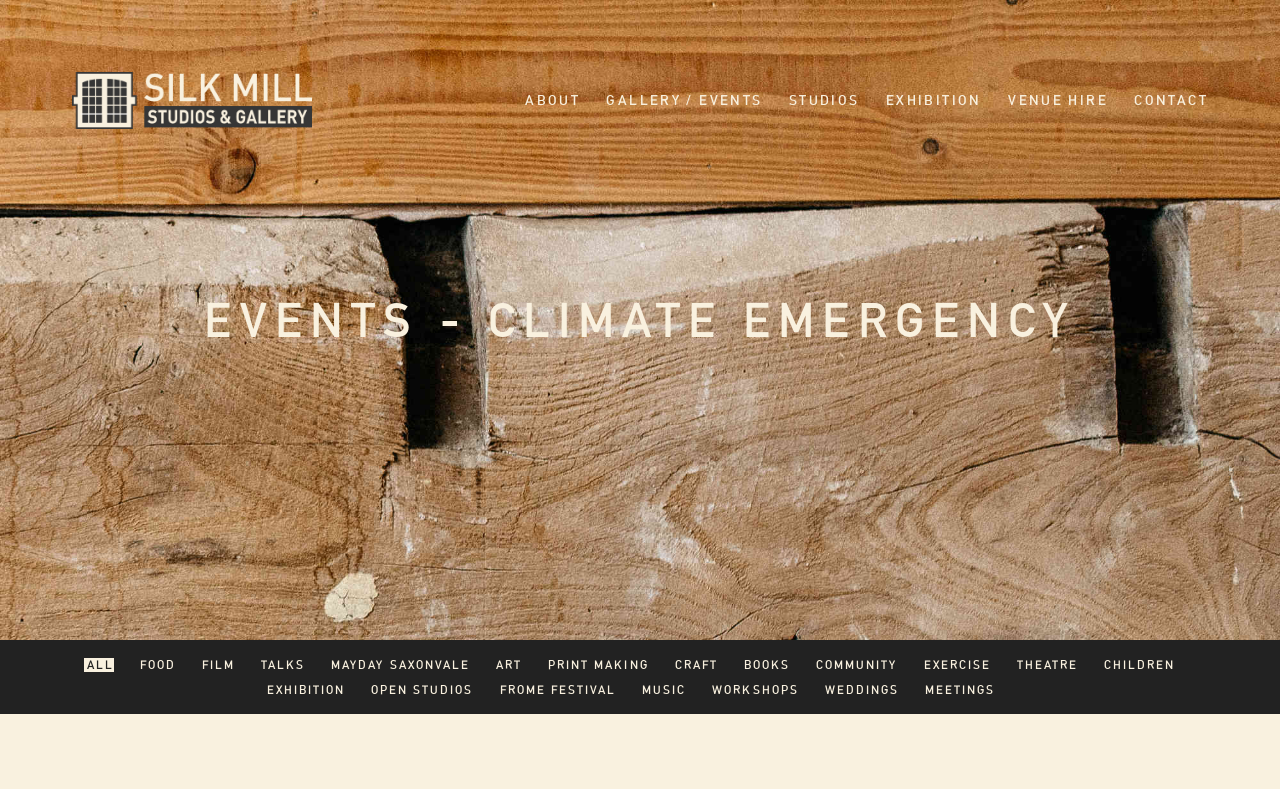Please identify the bounding box coordinates of the element's region that I should click in order to complete the following instruction: "Explore EXHIBITION". The bounding box coordinates consist of four float numbers between 0 and 1, i.e., [left, top, right, bottom].

[0.69, 0.117, 0.767, 0.137]